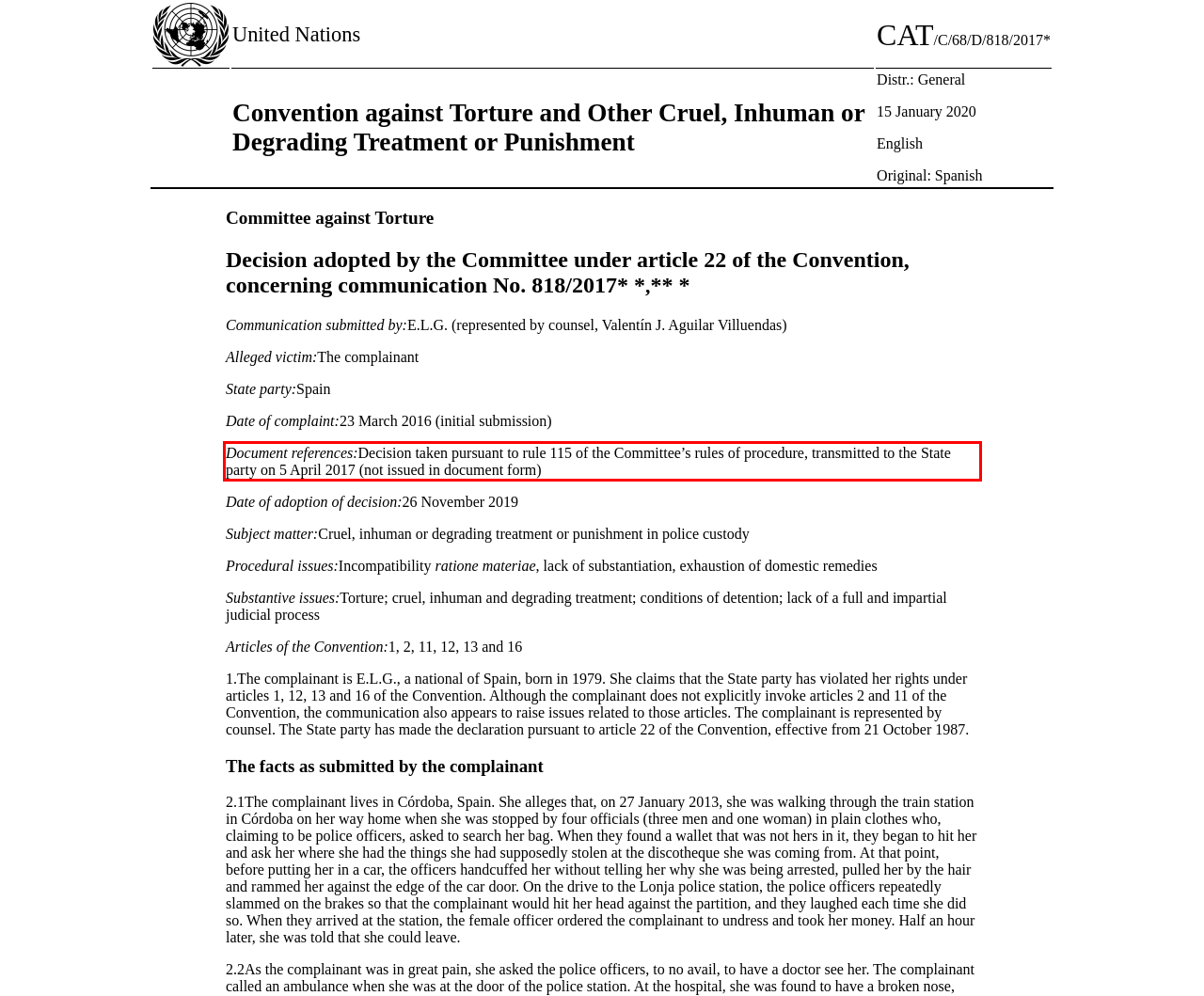You have a screenshot of a webpage, and there is a red bounding box around a UI element. Utilize OCR to extract the text within this red bounding box.

Document references:Decision taken pursuant to rule 115 of the Committee’s rules of procedure, transmitted to the State party on 5 April 2017 (not issued in document form)